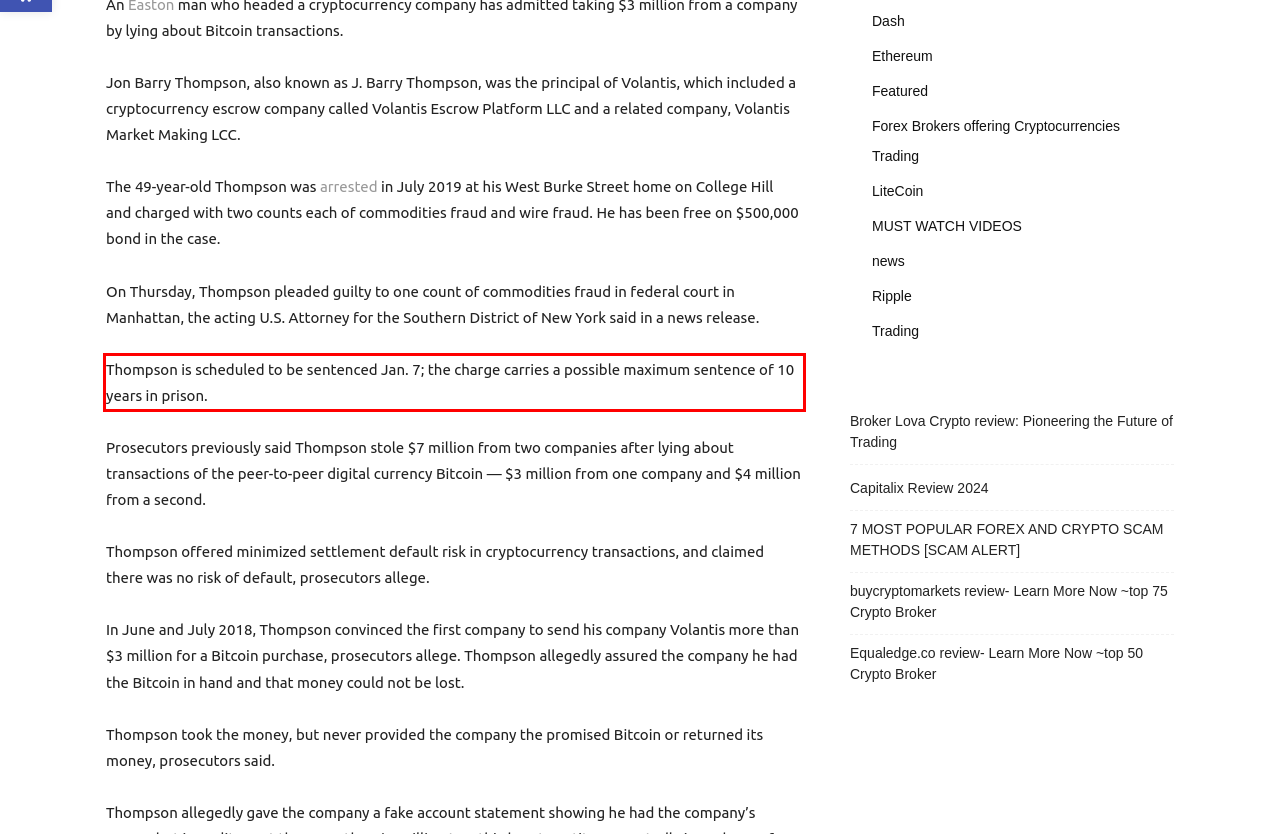You are provided with a screenshot of a webpage containing a red bounding box. Please extract the text enclosed by this red bounding box.

Thompson is scheduled to be sentenced Jan. 7; the charge carries a possible maximum sentence of 10 years in prison.